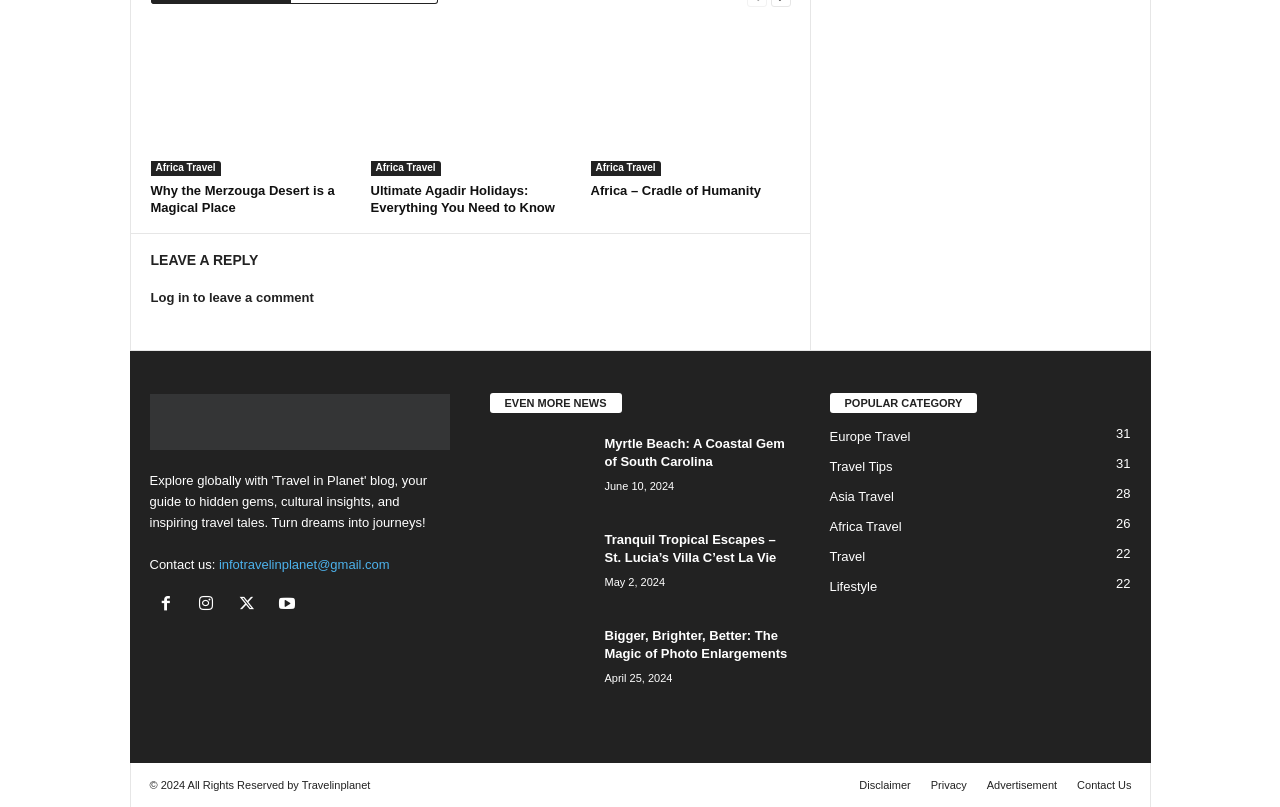Predict the bounding box for the UI component with the following description: "Travel Tips31".

[0.648, 0.569, 0.697, 0.587]